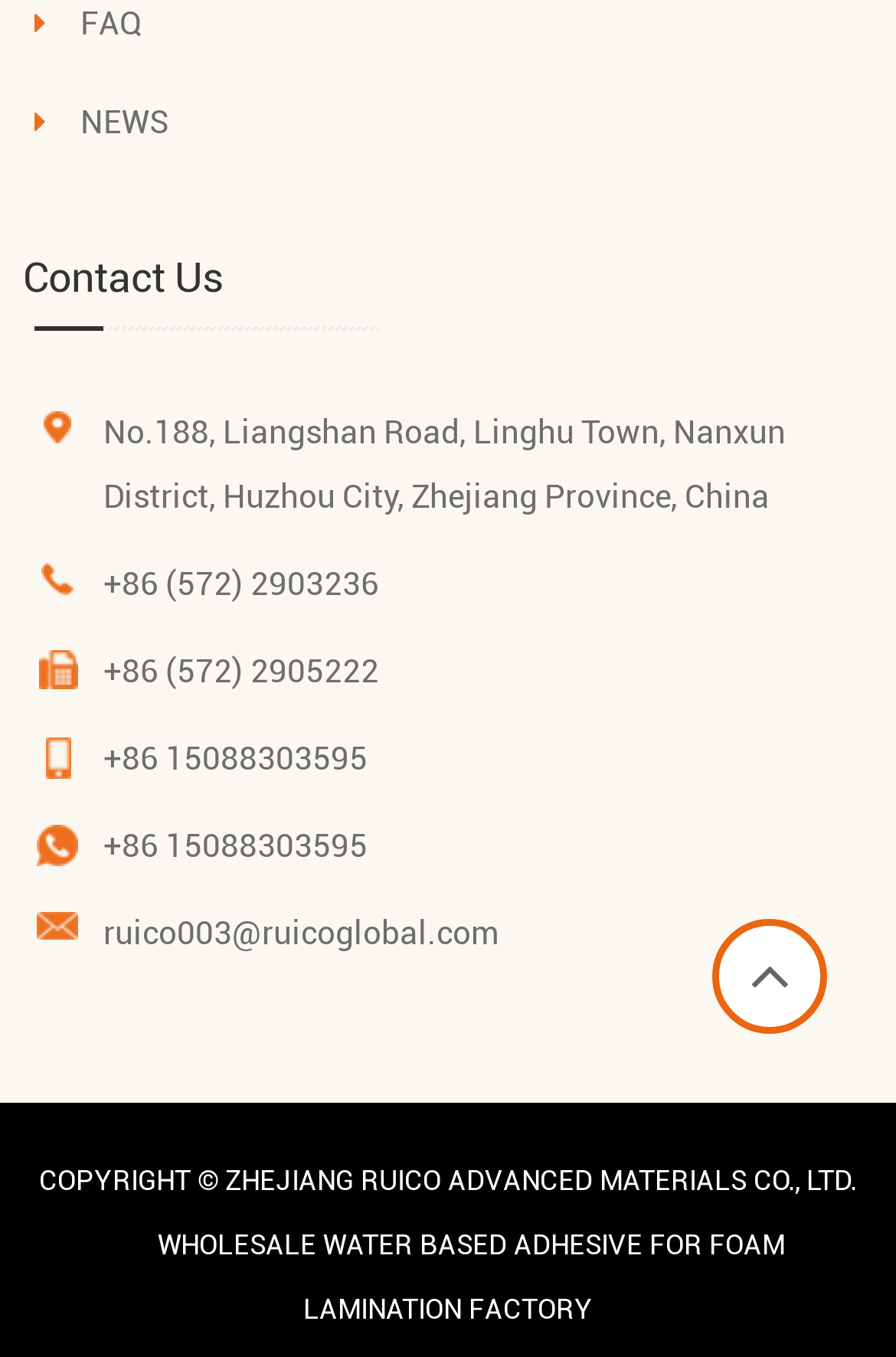Please identify the bounding box coordinates of the element I need to click to follow this instruction: "go to FAQ page".

[0.09, 0.003, 0.159, 0.03]